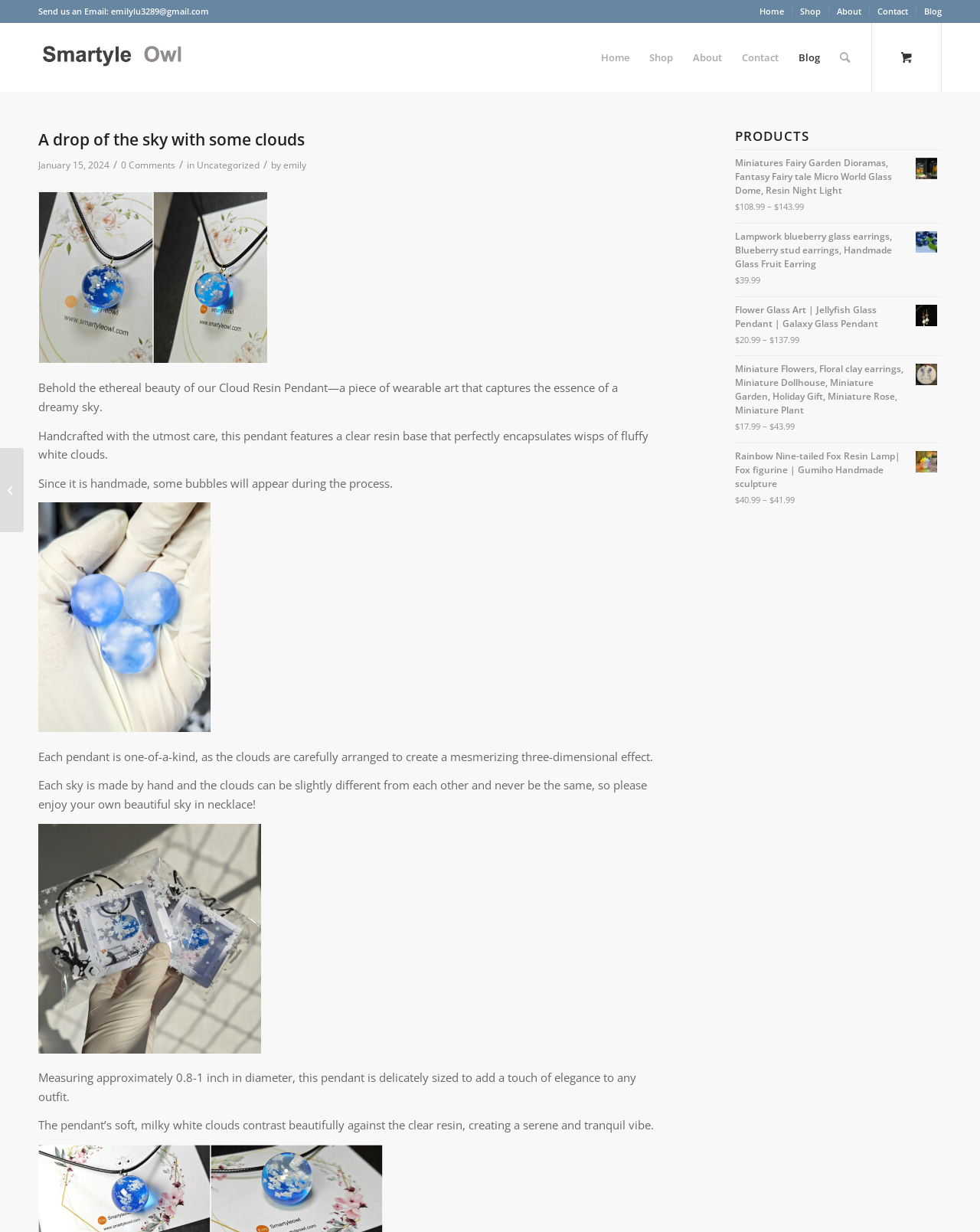Locate the bounding box coordinates of the element I should click to achieve the following instruction: "View news articles".

None